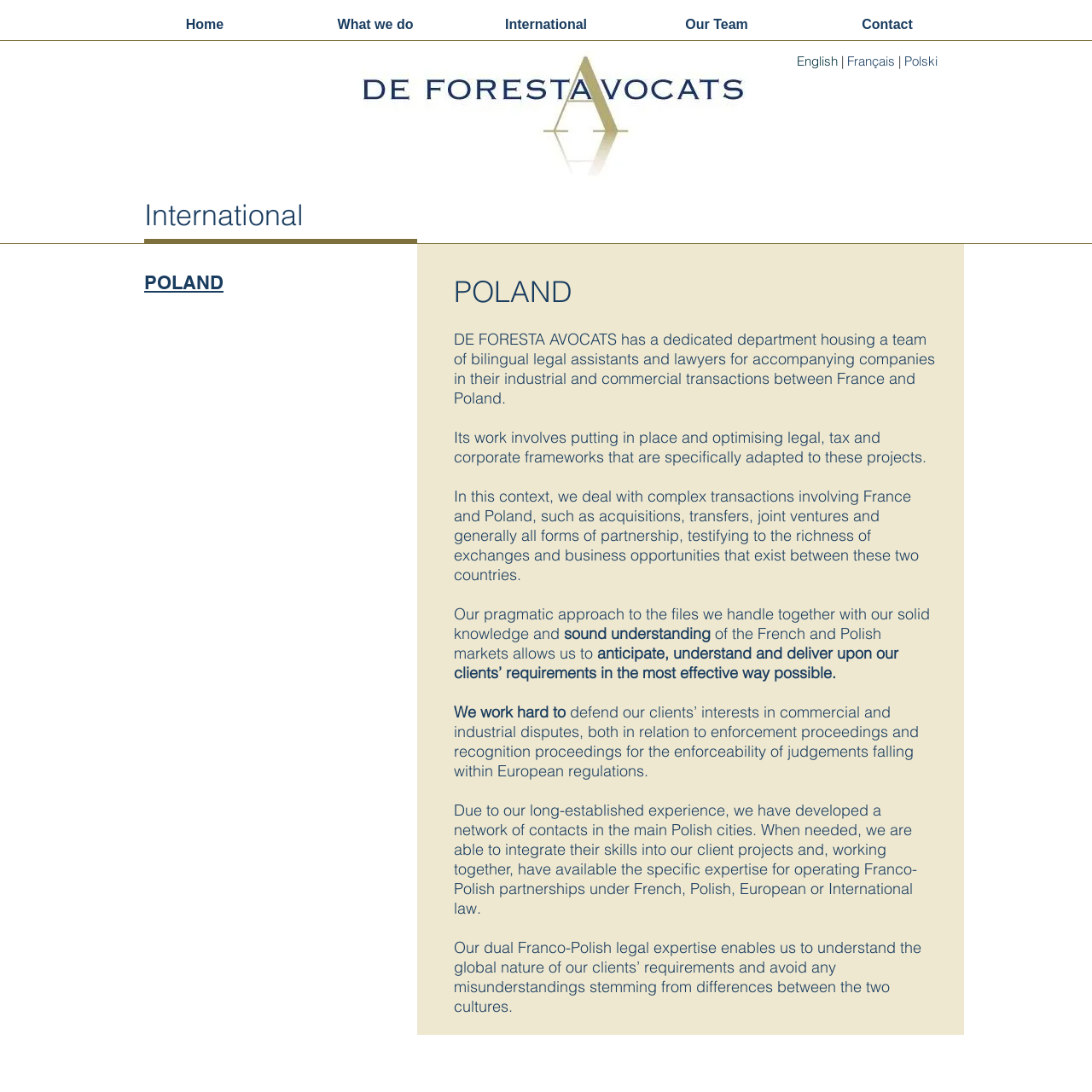Please specify the bounding box coordinates for the clickable region that will help you carry out the instruction: "Go to What we do".

[0.283, 0.009, 0.405, 0.037]